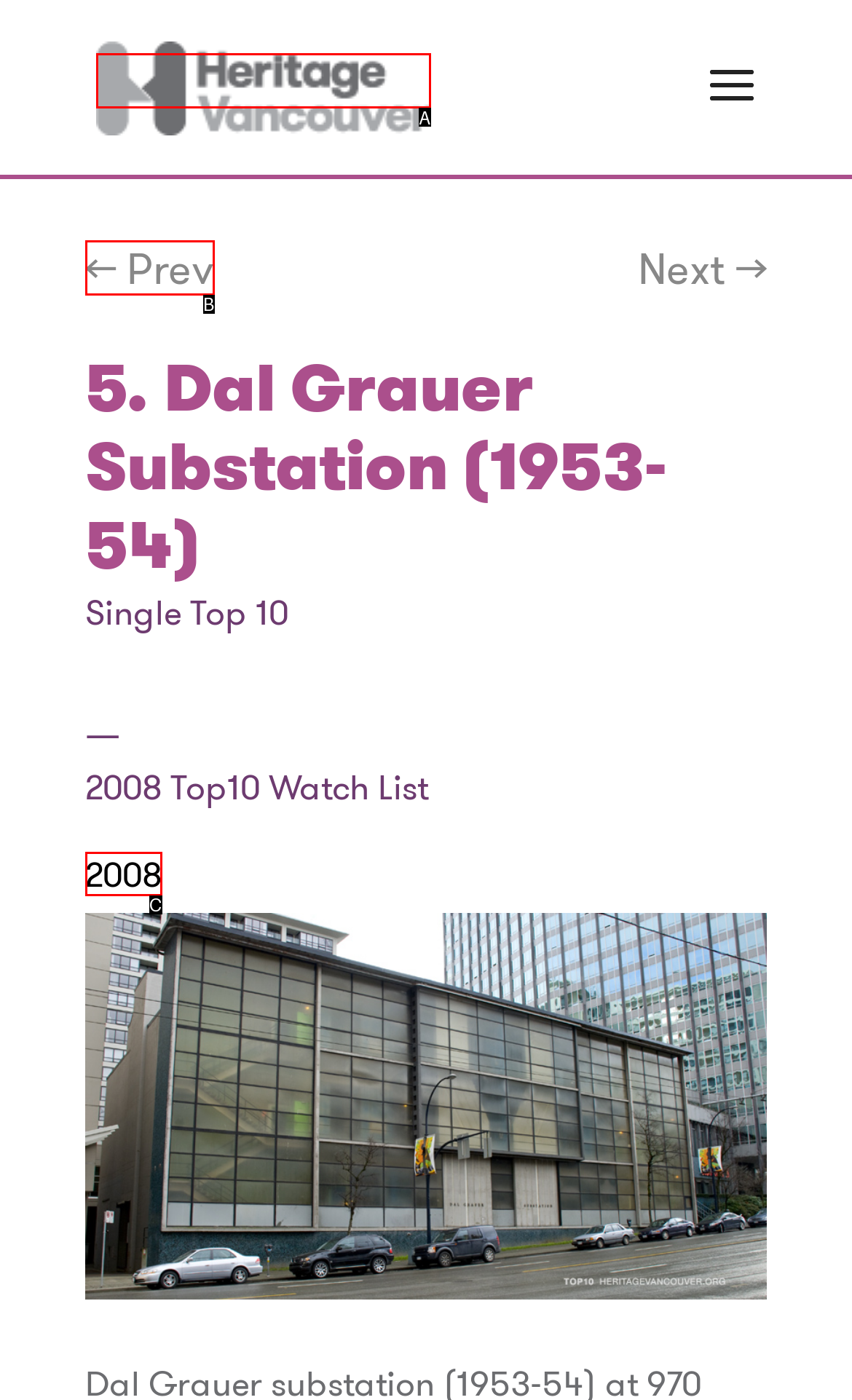Which lettered option matches the following description: 2008
Provide the letter of the matching option directly.

C